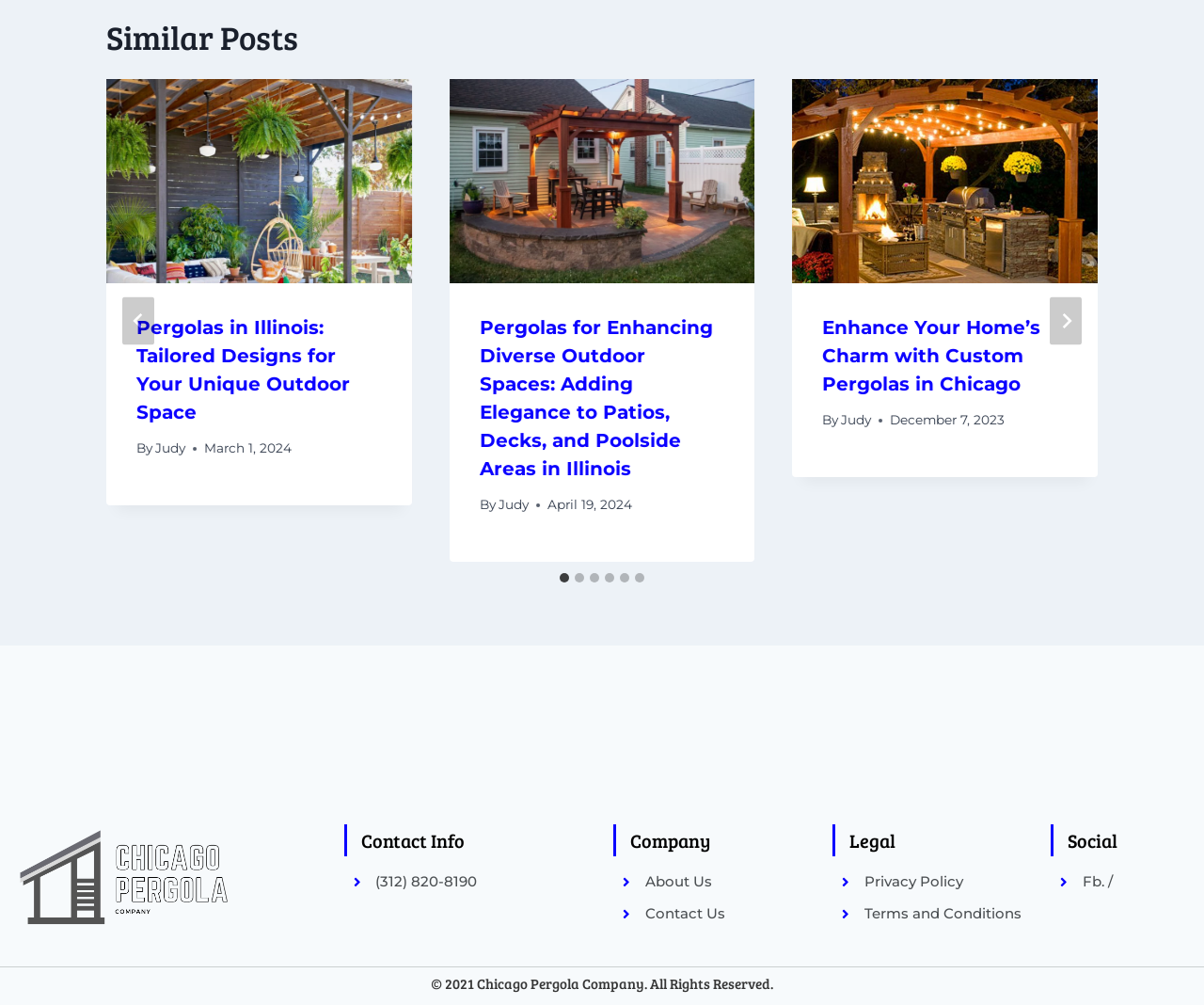Extract the bounding box coordinates of the UI element described by: "(312) 820-8190". The coordinates should include four float numbers ranging from 0 to 1, e.g., [left, top, right, bottom].

[0.293, 0.867, 0.494, 0.889]